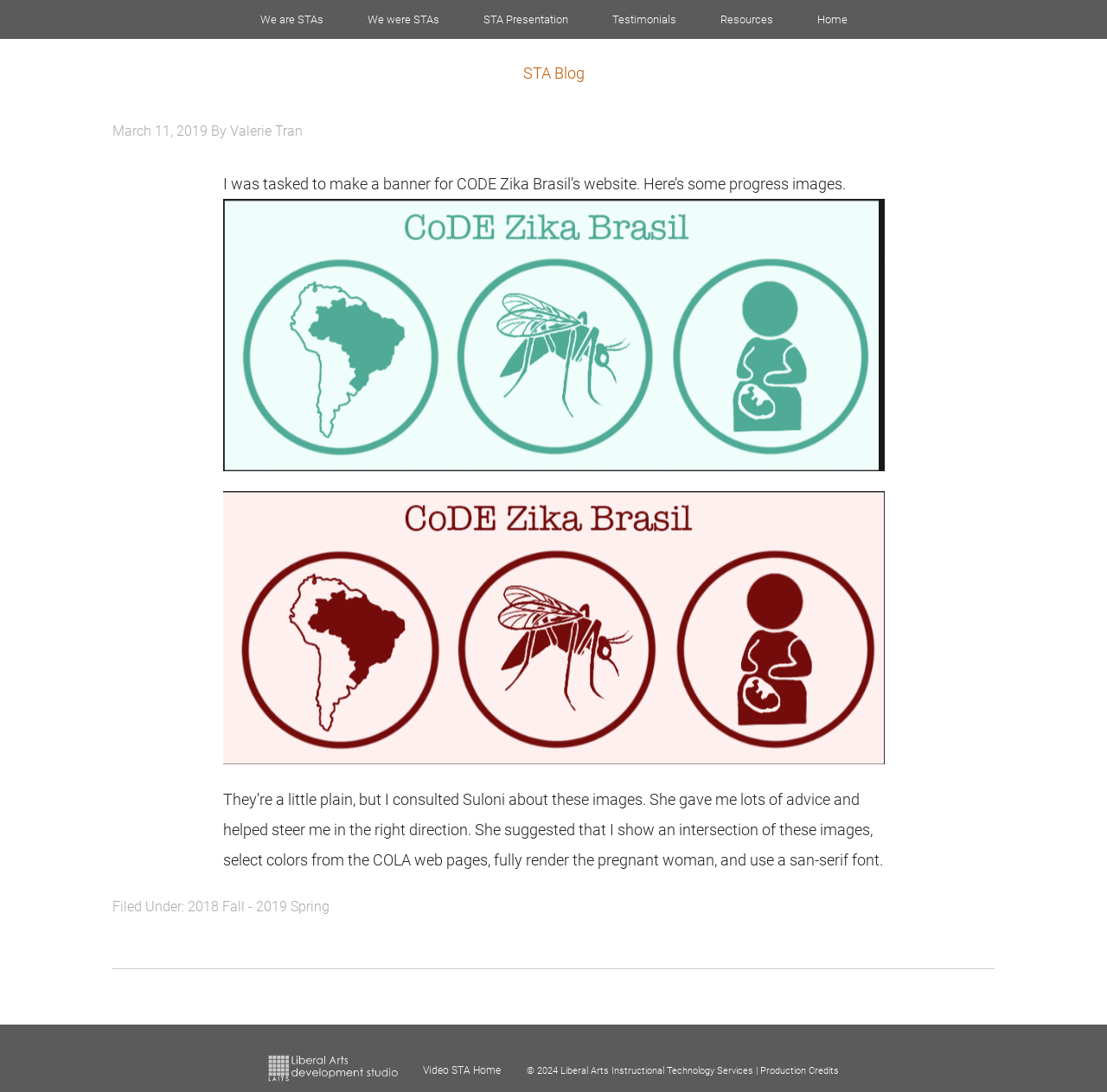Bounding box coordinates are specified in the format (top-left x, top-left y, bottom-right x, bottom-right y). All values are floating point numbers bounded between 0 and 1. Please provide the bounding box coordinate of the region this sentence describes: Resources

[0.632, 0.0, 0.717, 0.036]